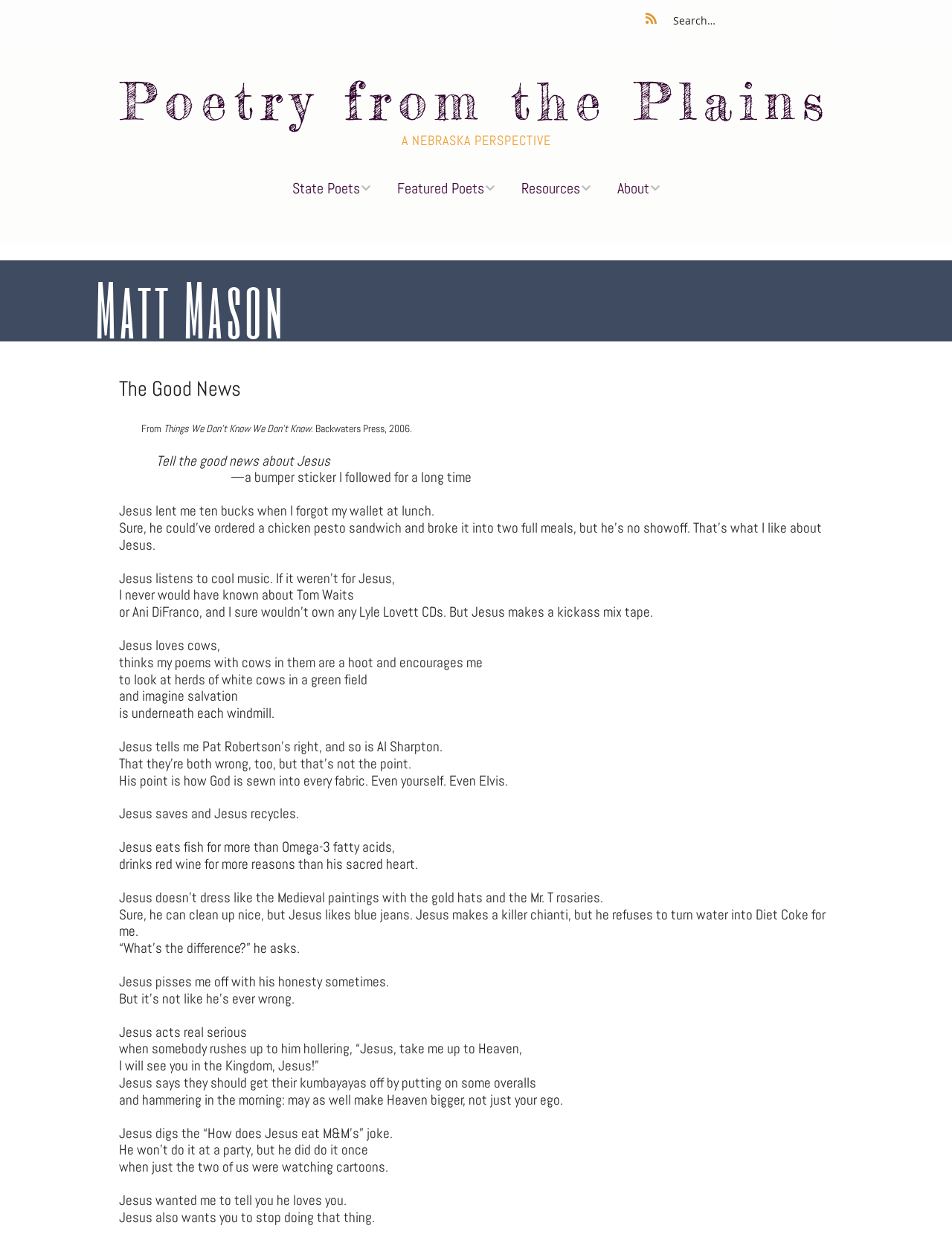Using the description "Notable Nebraska Poets", predict the bounding box of the relevant HTML element.

[0.535, 0.294, 0.676, 0.325]